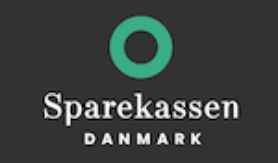Please give a succinct answer to the question in one word or phrase:
What font style is used for 'Sparekassen'?

Serif